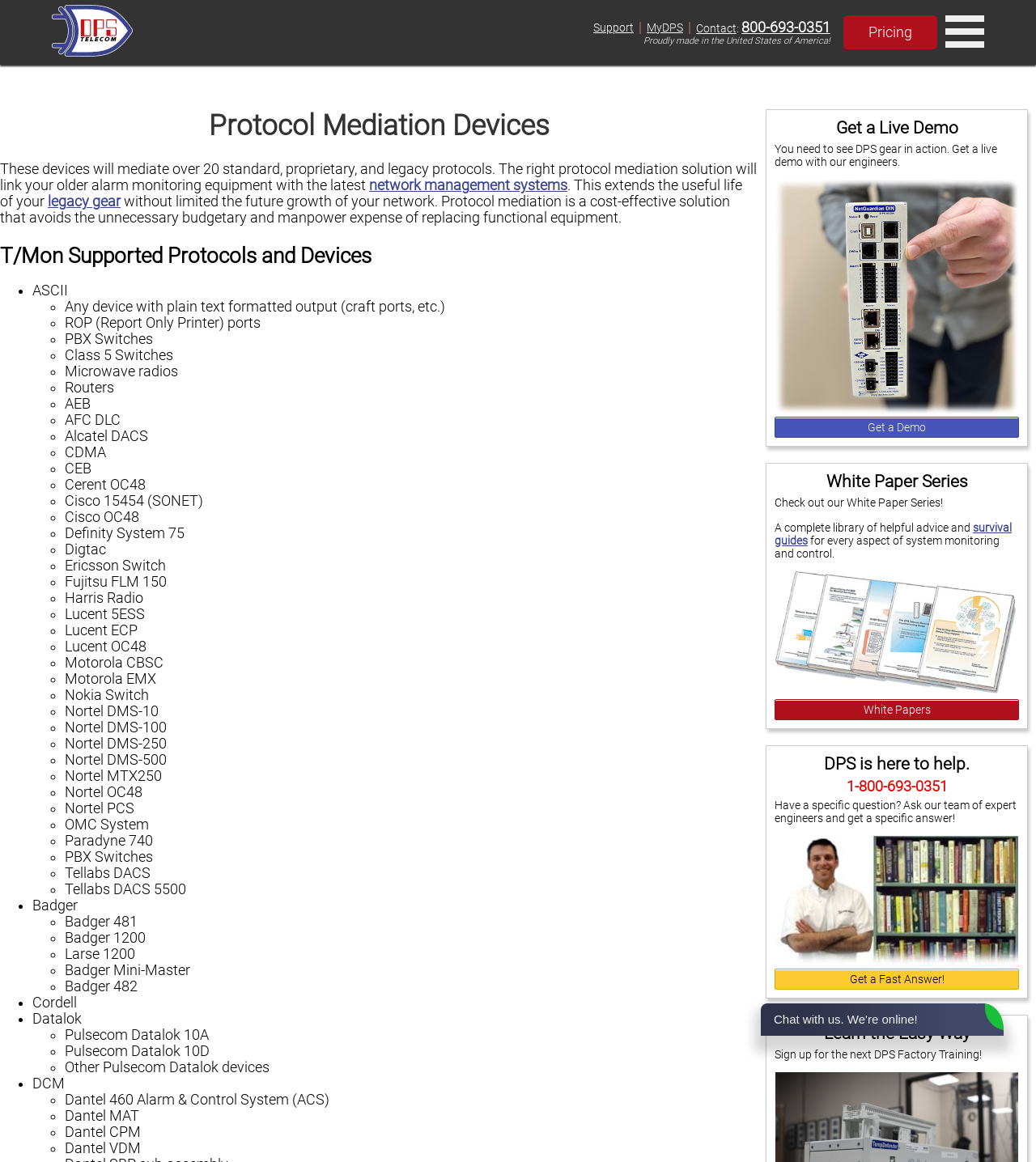Please give a one-word or short phrase response to the following question: 
How many protocols are supported by the devices?

over 20